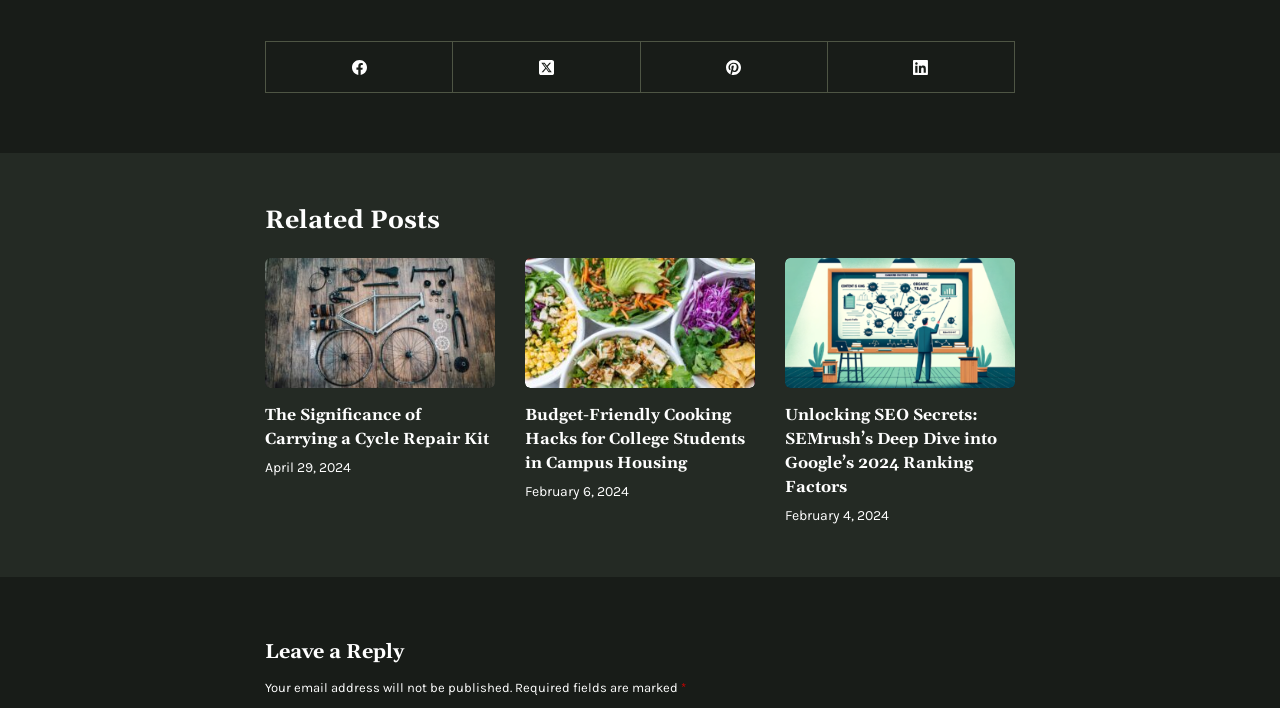What is the title of the first related post?
Please provide a single word or phrase answer based on the image.

The Significance of Carrying a Cycle Repair Kit